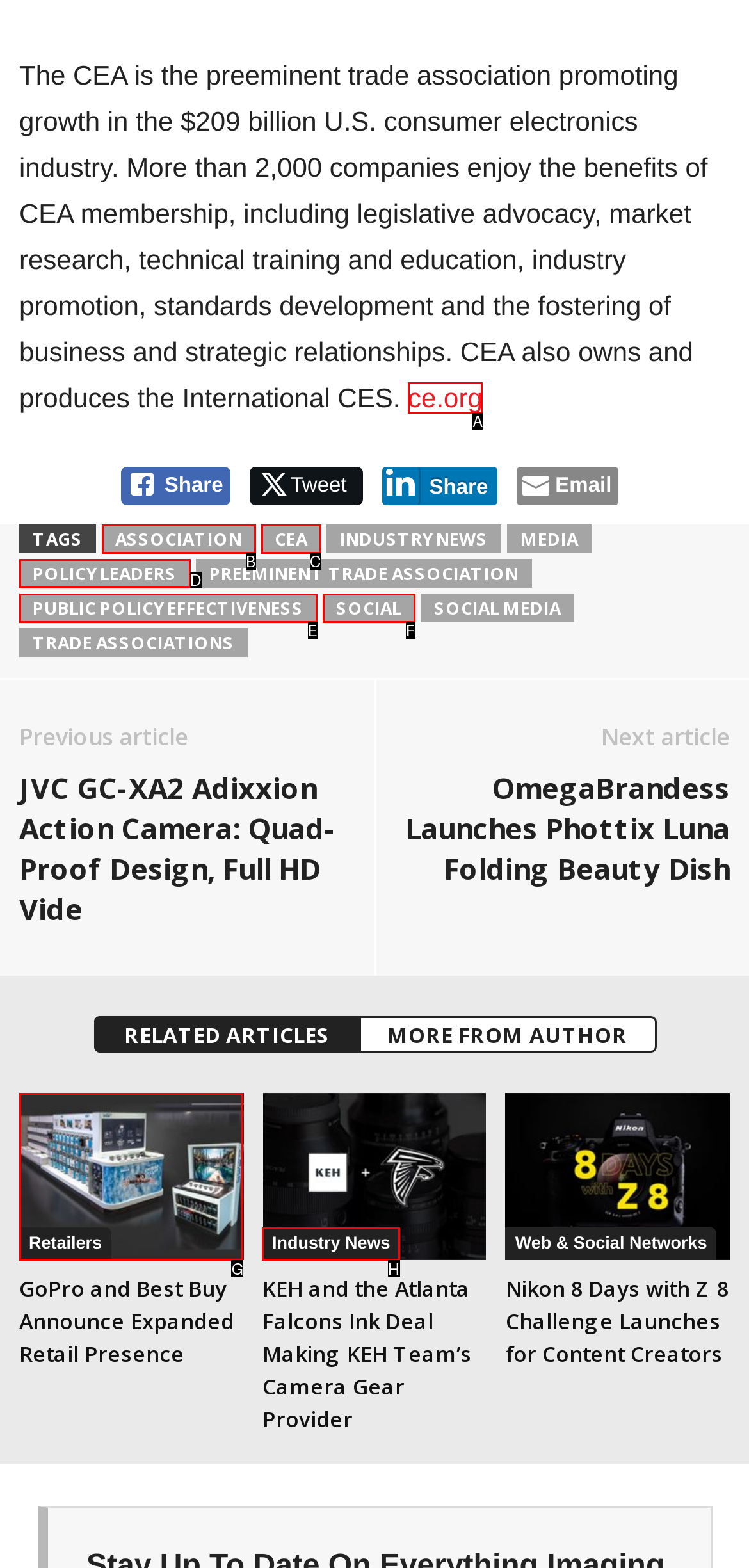Using the element description: Public policy effectiveness, select the HTML element that matches best. Answer with the letter of your choice.

E